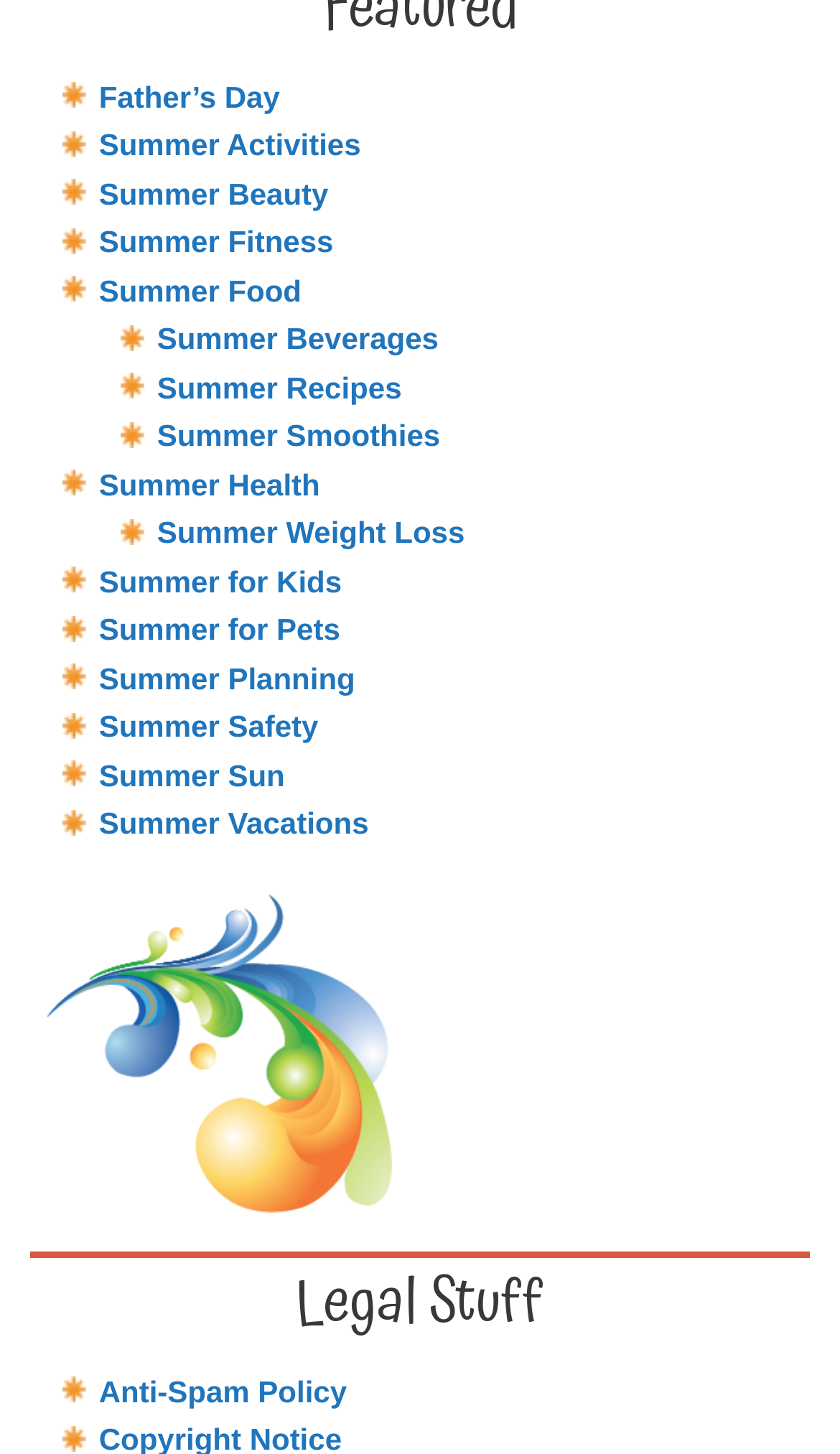Please give a short response to the question using one word or a phrase:
What is the last link in the summer-related categories?

Summer Vacations